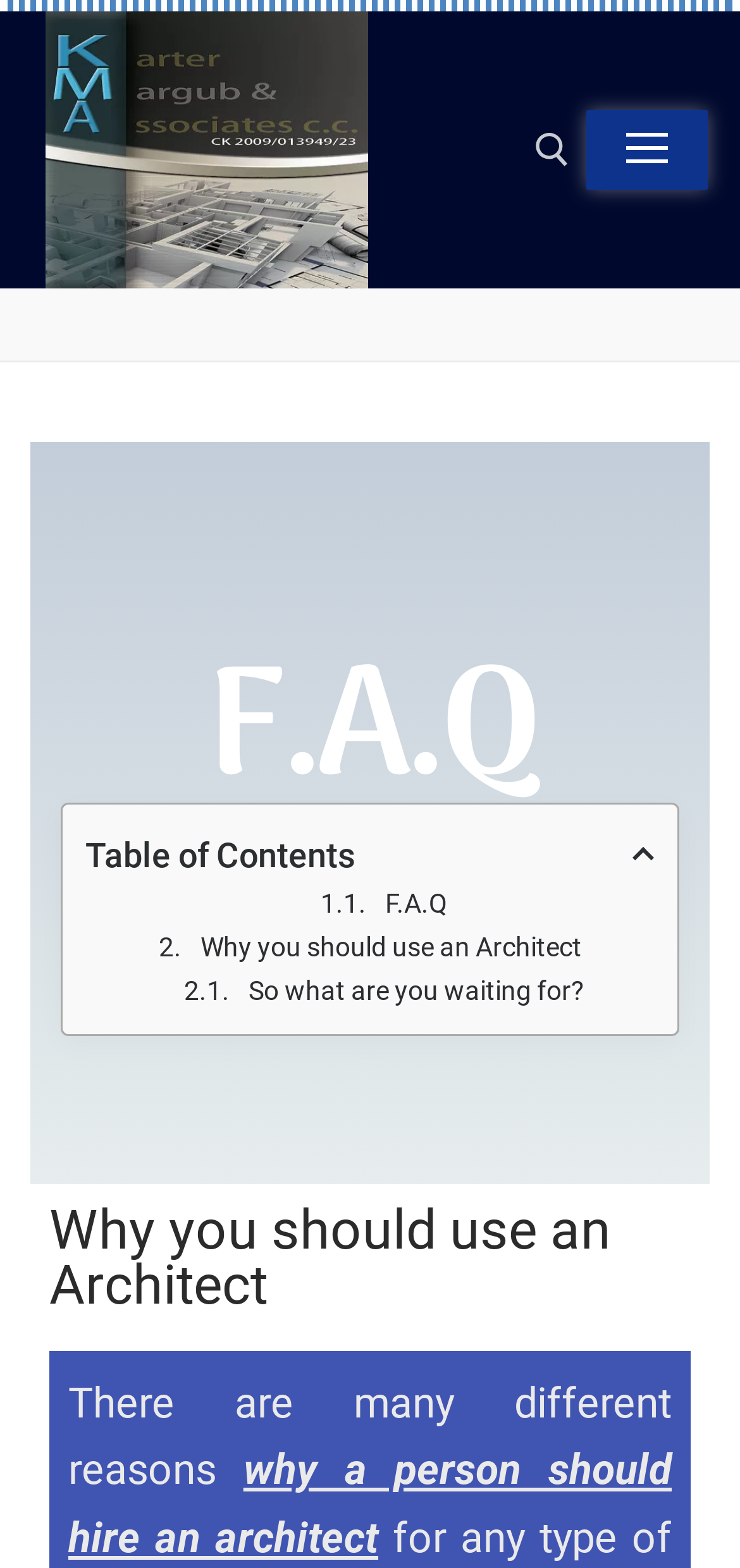Please provide a comprehensive response to the question based on the details in the image: What is the name of the architectural firm?

I found the answer by looking at the link element with the text 'Karter Margub and Associates' which is located at the top of the webpage, indicating that it is the name of the architectural firm.